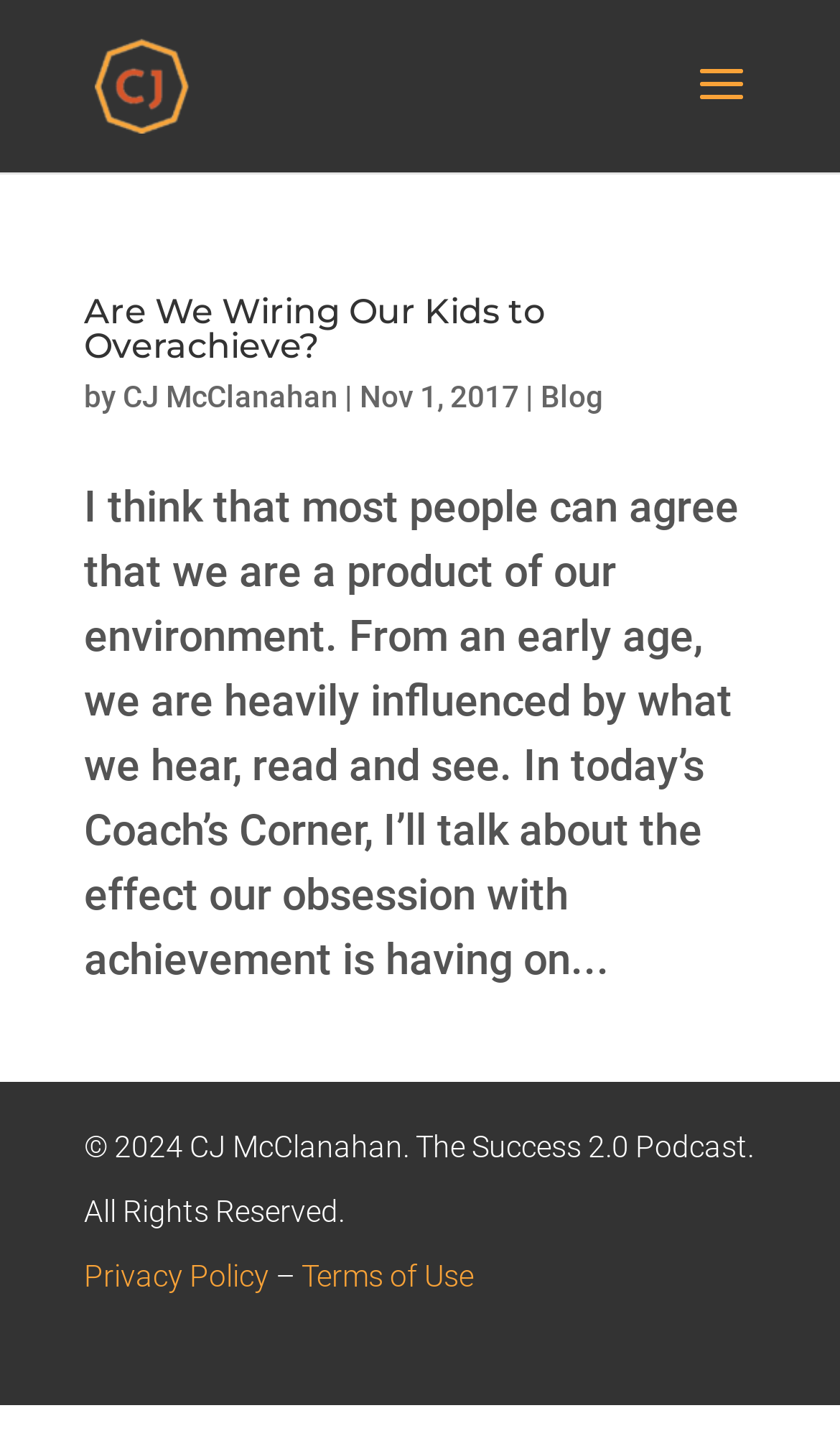Identify the bounding box coordinates for the UI element described as: "CJ McClanahan".

[0.146, 0.265, 0.403, 0.289]